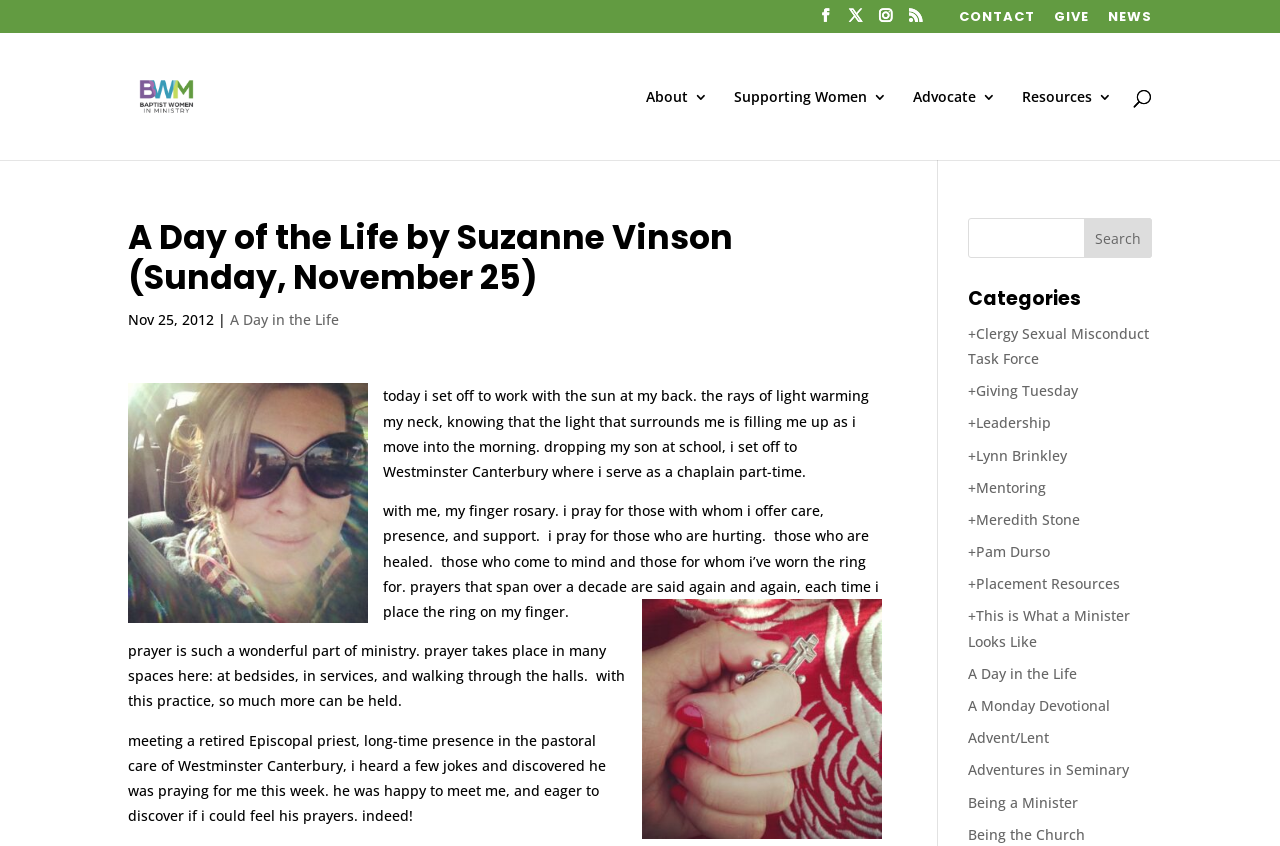Illustrate the webpage with a detailed description.

This webpage is about Baptist Women in Ministry, featuring an article titled "A Day of the Life by Suzanne Vinson (Sunday, November 25)". At the top, there are five social media links and a search bar. Below the search bar, there is a navigation menu with links to "CONTACT", "GIVE", and "NEWS". 

On the left side, there is a logo of Baptist Women in Ministry, accompanied by a link to the organization's homepage. Below the logo, there are four links to different sections of the website: "About 3", "Supporting Women 3", "Advocate 3", and "Resources 3".

The main content of the webpage is an article written by Suzanne Vinson, which describes her daily life as a chaplain. The article is divided into several paragraphs, each describing a different part of her day. There are two images embedded in the article, one of which appears to be a finger rosary.

On the right side of the webpage, there is a search bar and a list of categories, including "Clergy Sexual Misconduct Task Force", "Giving Tuesday", and "This is What a Minister Looks Like". There are 15 categories in total, each with a link to related articles or resources.

Overall, the webpage has a clean and organized layout, with a focus on the article and related resources.